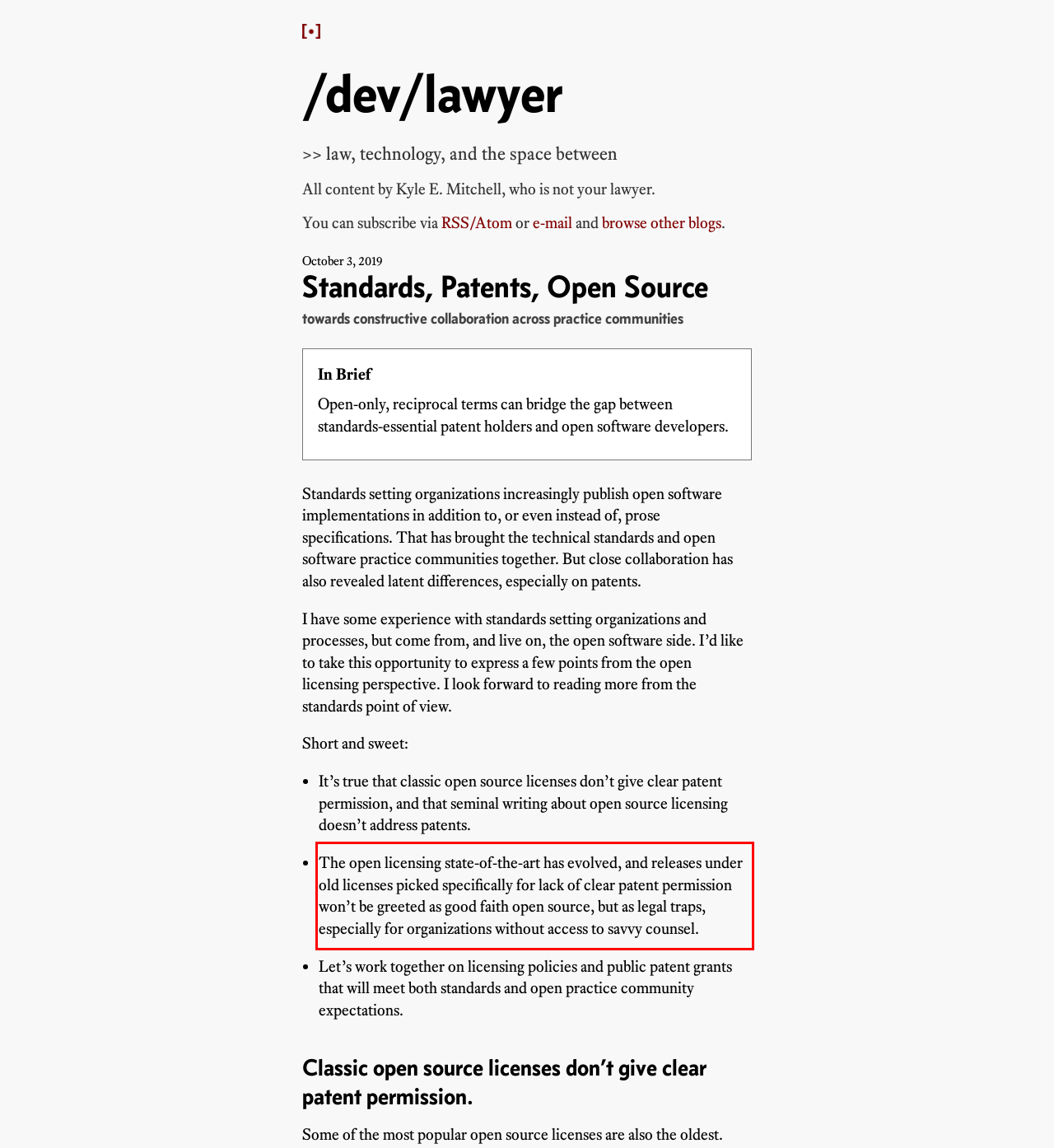Please examine the webpage screenshot containing a red bounding box and use OCR to recognize and output the text inside the red bounding box.

The open licensing state-of-the-art has evolved, and releases under old licenses picked specifically for lack of clear patent permission won’t be greeted as good faith open source, but as legal traps, especially for organizations without access to savvy counsel.